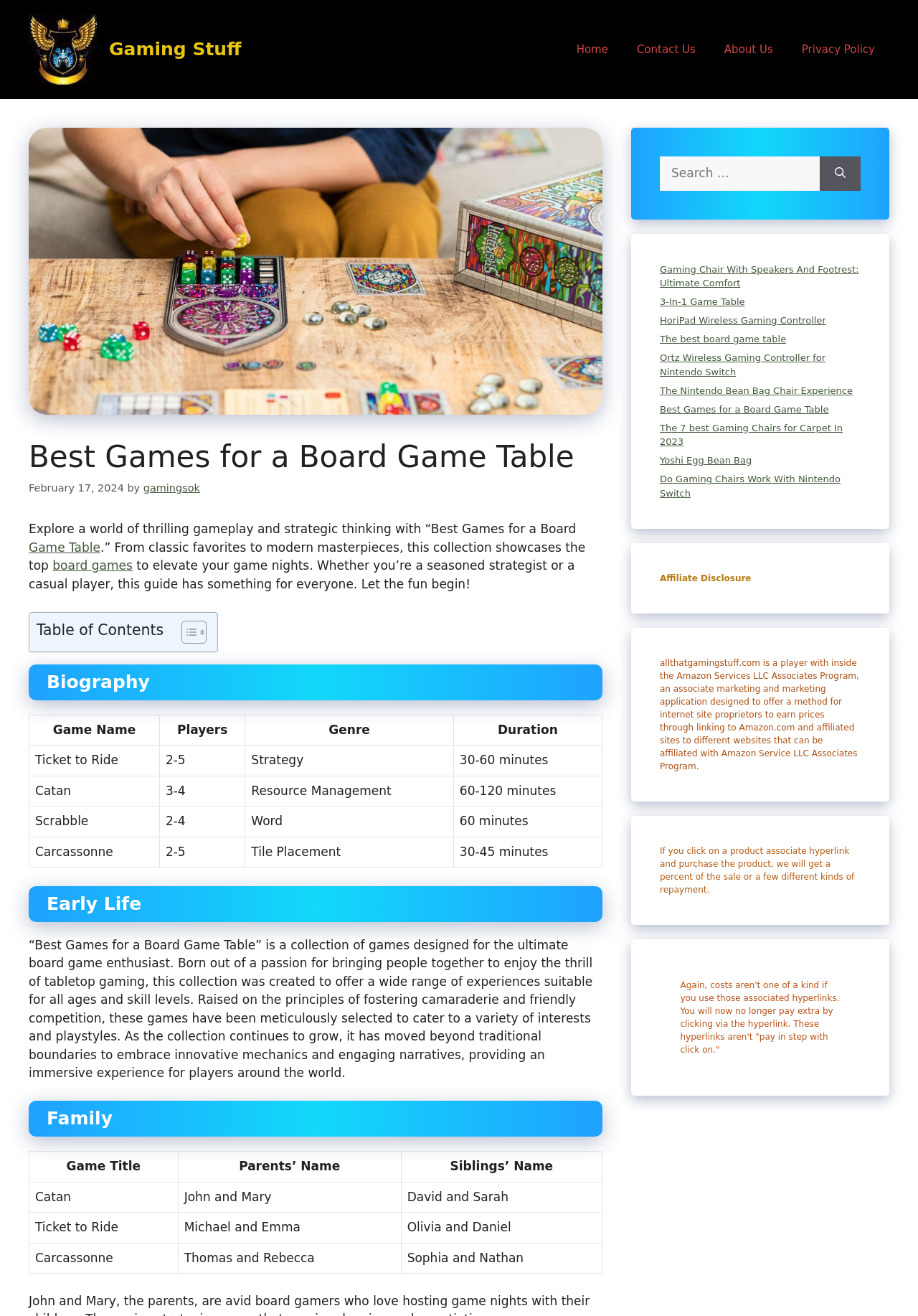Provide a thorough and detailed response to the question by examining the image: 
What is the duration of the game 'Scrabble'?

The duration of the game 'Scrabble' can be found in the table under the 'Biography' section, where it is listed as '60 minutes' in the 'Duration' column.